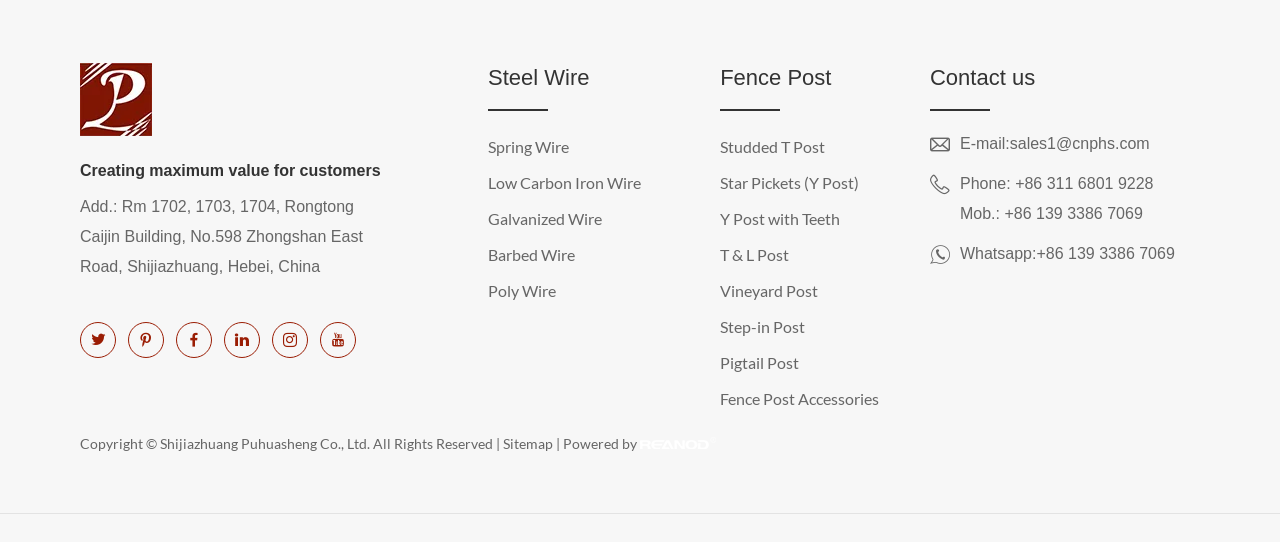Calculate the bounding box coordinates for the UI element based on the following description: "sales1@cnphs.com". Ensure the coordinates are four float numbers between 0 and 1, i.e., [left, top, right, bottom].

[0.789, 0.249, 0.898, 0.281]